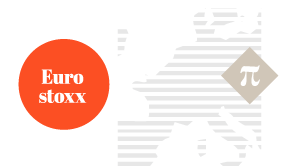Explain what is happening in the image with elaborate details.

The image features a striking design emphasizing the "Euro Stoxx" index, presented in a bold, orange circular background that captures attention. Accompanying this, a subtle map of Europe is illustrated behind, with white diagonal stripes enhancing the visual depth. In the upper right corner, a diamond-shaped logo featuring a mathematical symbol (π) hints at analytical or financial themes. This imagery aligns with the content highlighting the inclusion of the equity risk premium of eurozone blue chips in the investment offer, reflecting the focused financial insights available through the services provided.